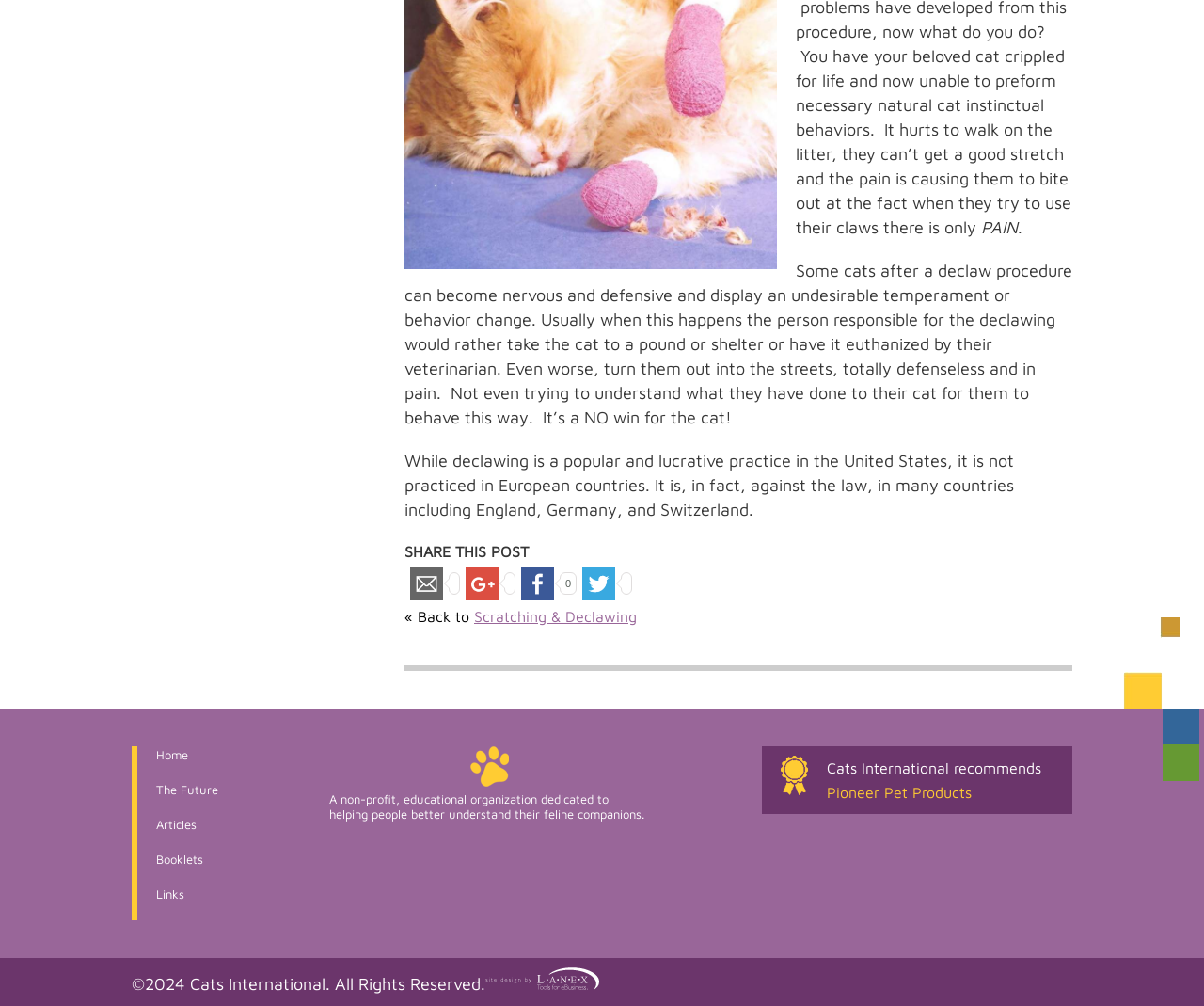What is the topic of the main text?
Examine the screenshot and reply with a single word or phrase.

Declawing